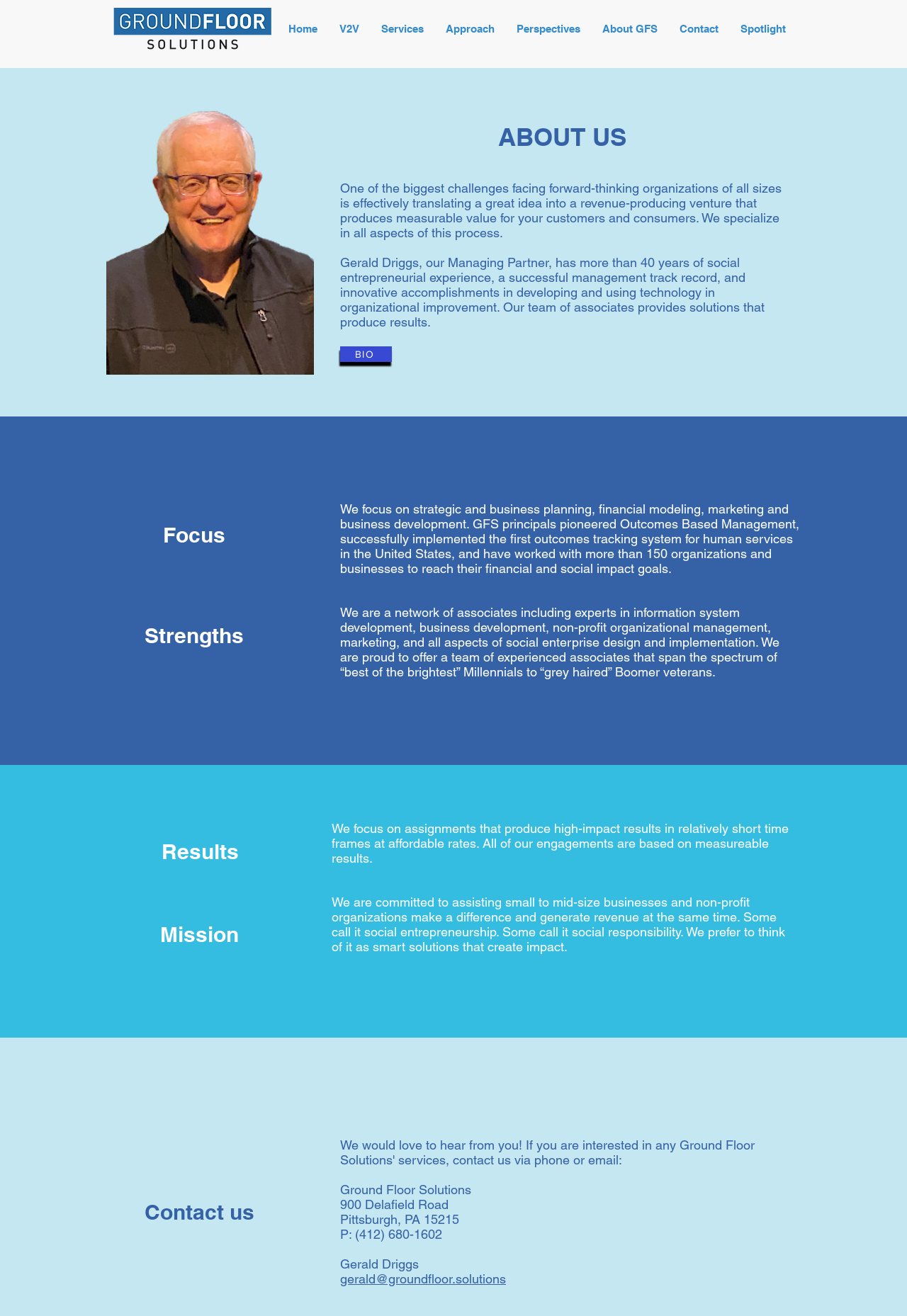What is the address of Ground Floor Solutions?
Refer to the screenshot and respond with a concise word or phrase.

900 Delafield Road, Pittsburgh, PA 15215